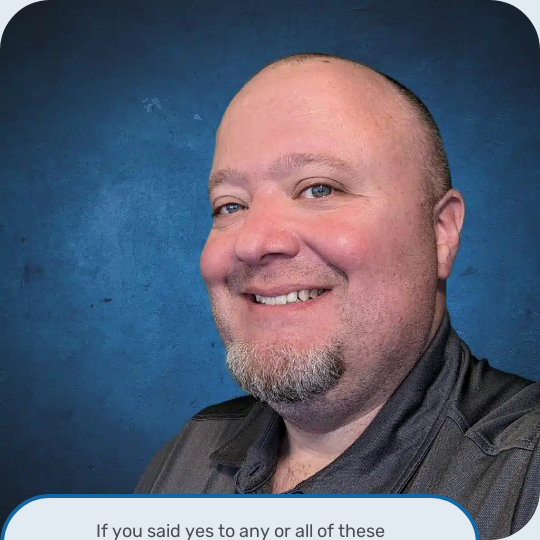Give a detailed account of what is happening in the image.

The image features a smiling man with short hair and a neatly trimmed beard, wearing a dark collared shirt. He is positioned against a blue background that adds a calming effect to the overall composition. Below the image, a blue-bordered text box reads, “If you said yes to any or all of these,” implying a focus on personal reflection or guidance. This suggests that the man may be involved in offering support or advice, likely in a context related to mental health or personal development, connecting with viewers who may be feeling challenged or seeking help.